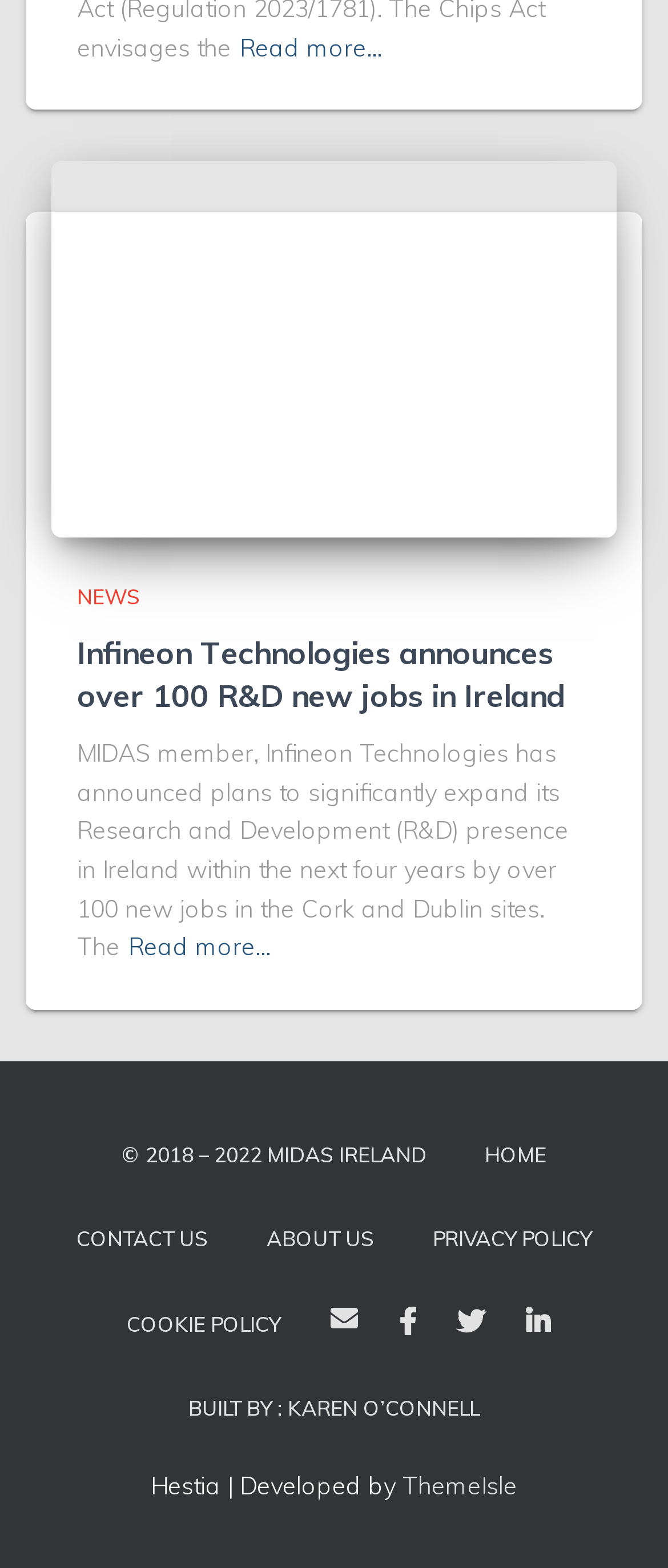Provide the bounding box coordinates of the HTML element this sentence describes: "ThemeIsle".

[0.603, 0.938, 0.774, 0.958]